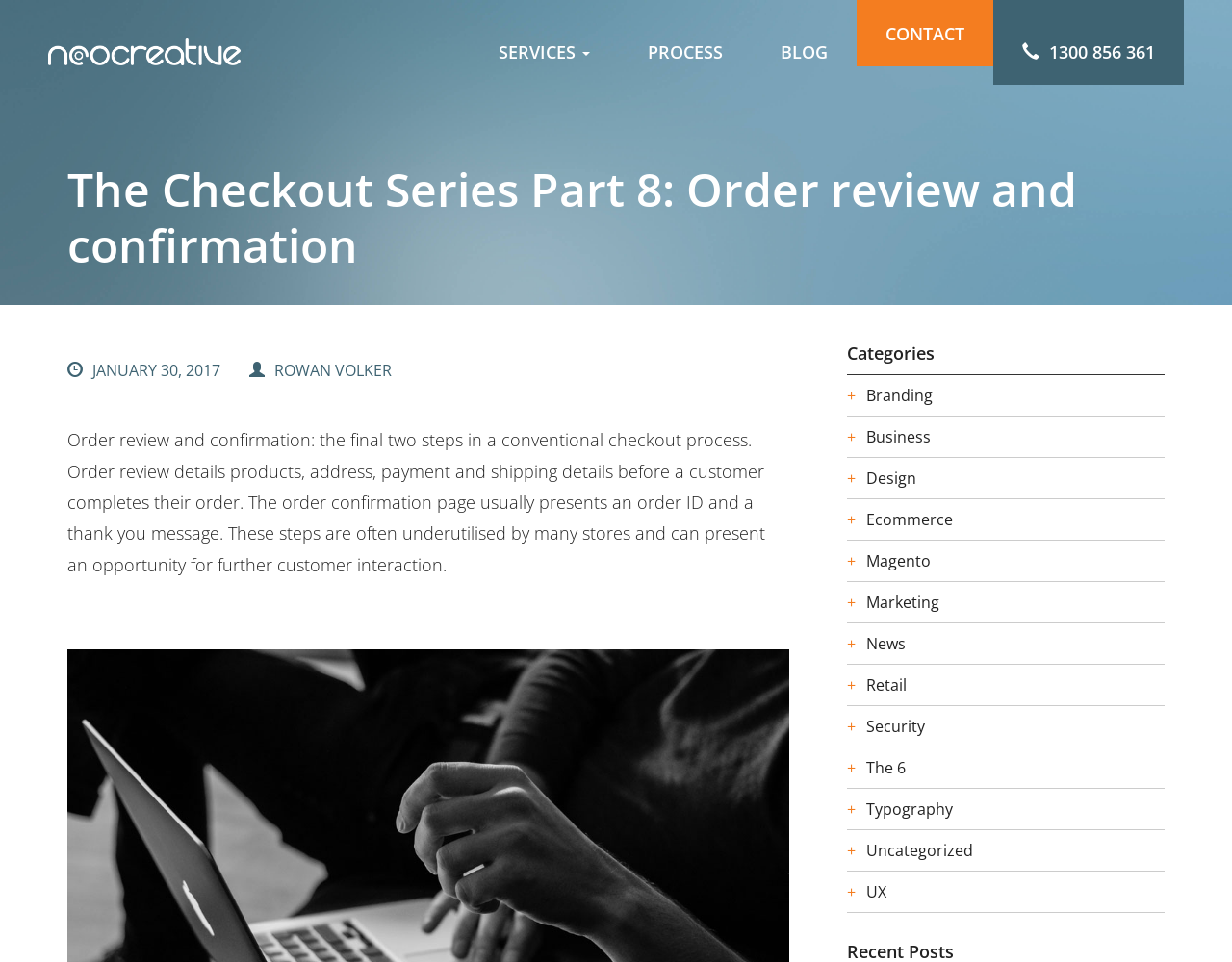Please extract the webpage's main title and generate its text content.

The Checkout Series Part 8: Order review and confirmation